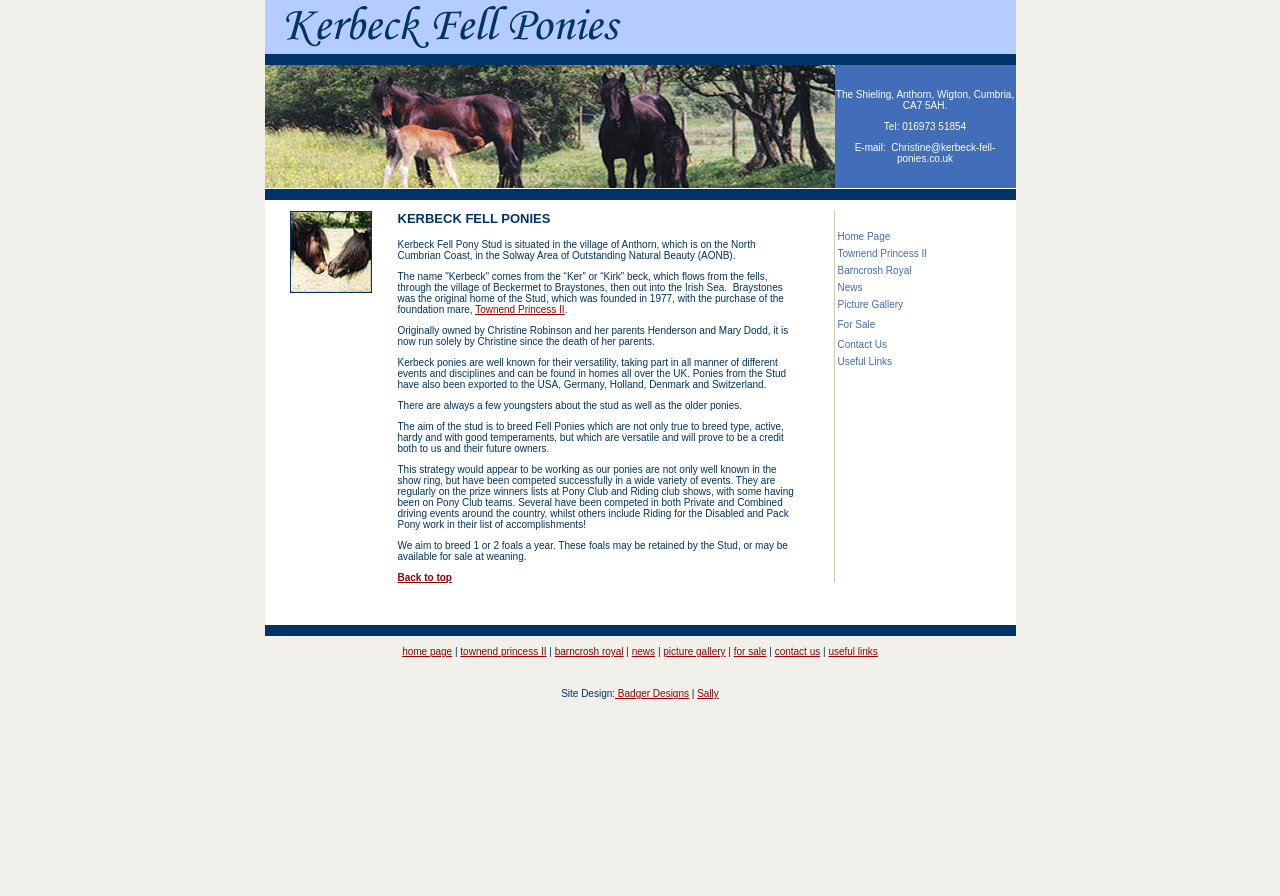Predict the bounding box coordinates of the area that should be clicked to accomplish the following instruction: "Check the Useful Links". The bounding box coordinates should consist of four float numbers between 0 and 1, i.e., [left, top, right, bottom].

[0.654, 0.397, 0.697, 0.41]